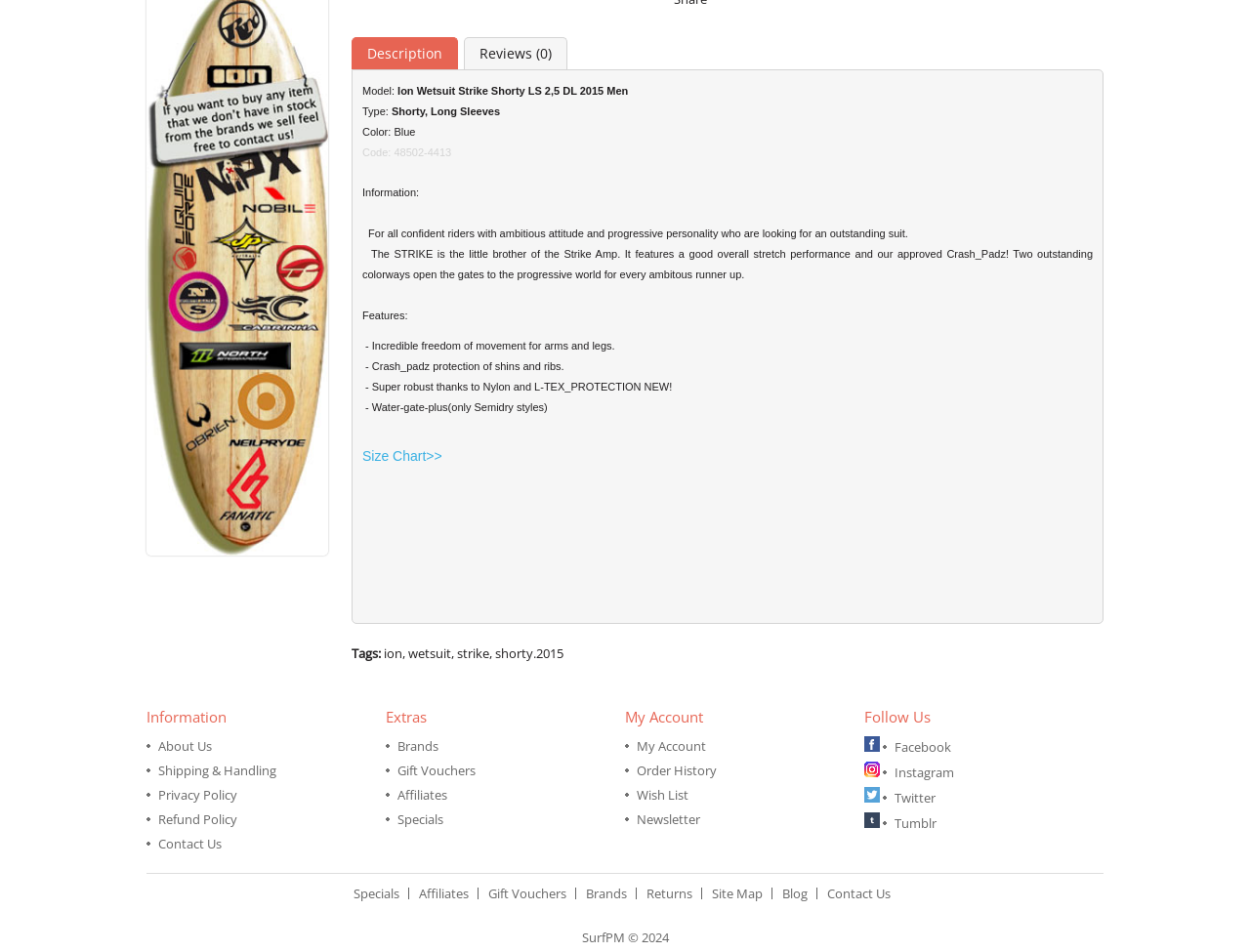Find the bounding box of the UI element described as follows: "Blog".

[0.625, 0.929, 0.646, 0.948]